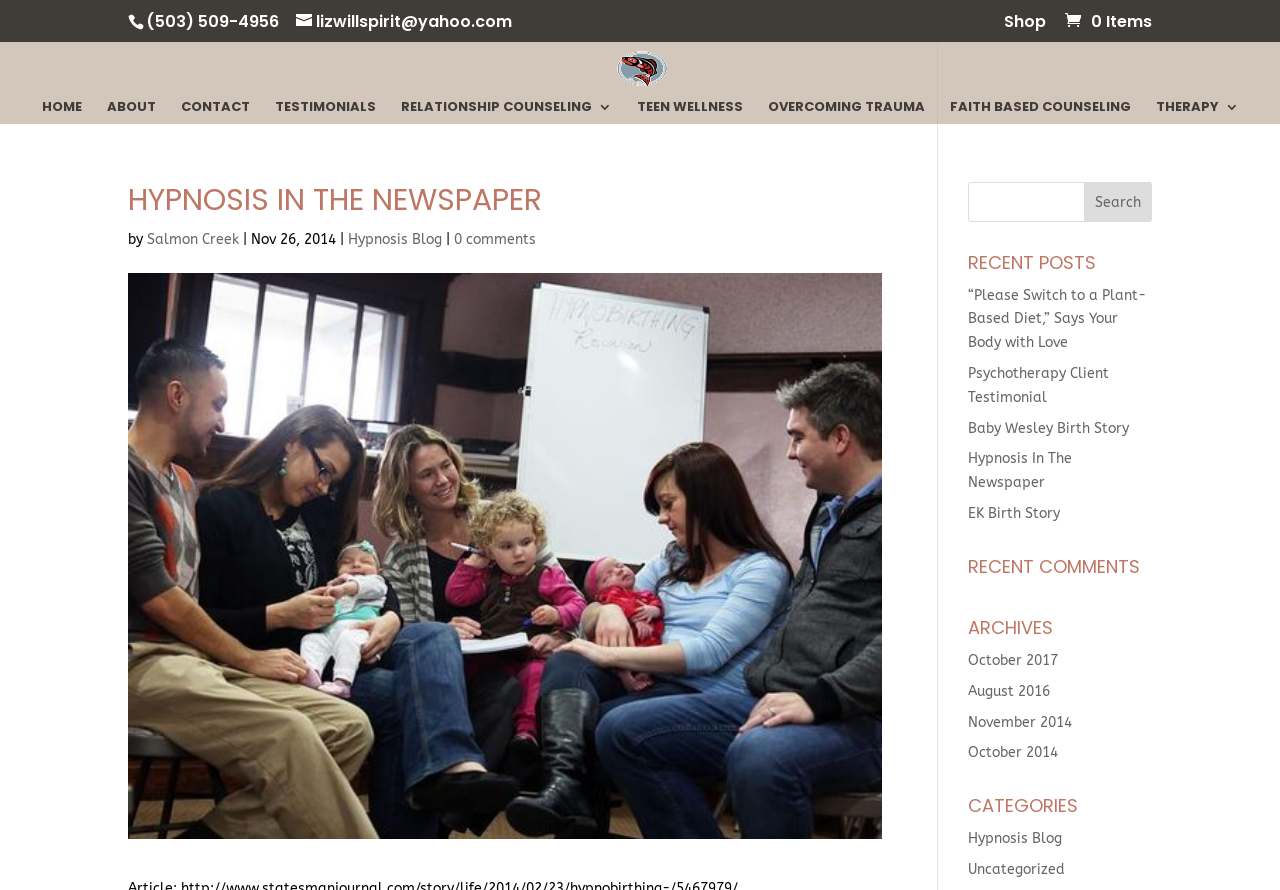Please identify the bounding box coordinates of the element's region that I should click in order to complete the following instruction: "read the 'Hypnosis In The Newspaper' article". The bounding box coordinates consist of four float numbers between 0 and 1, i.e., [left, top, right, bottom].

[0.1, 0.204, 0.689, 0.256]